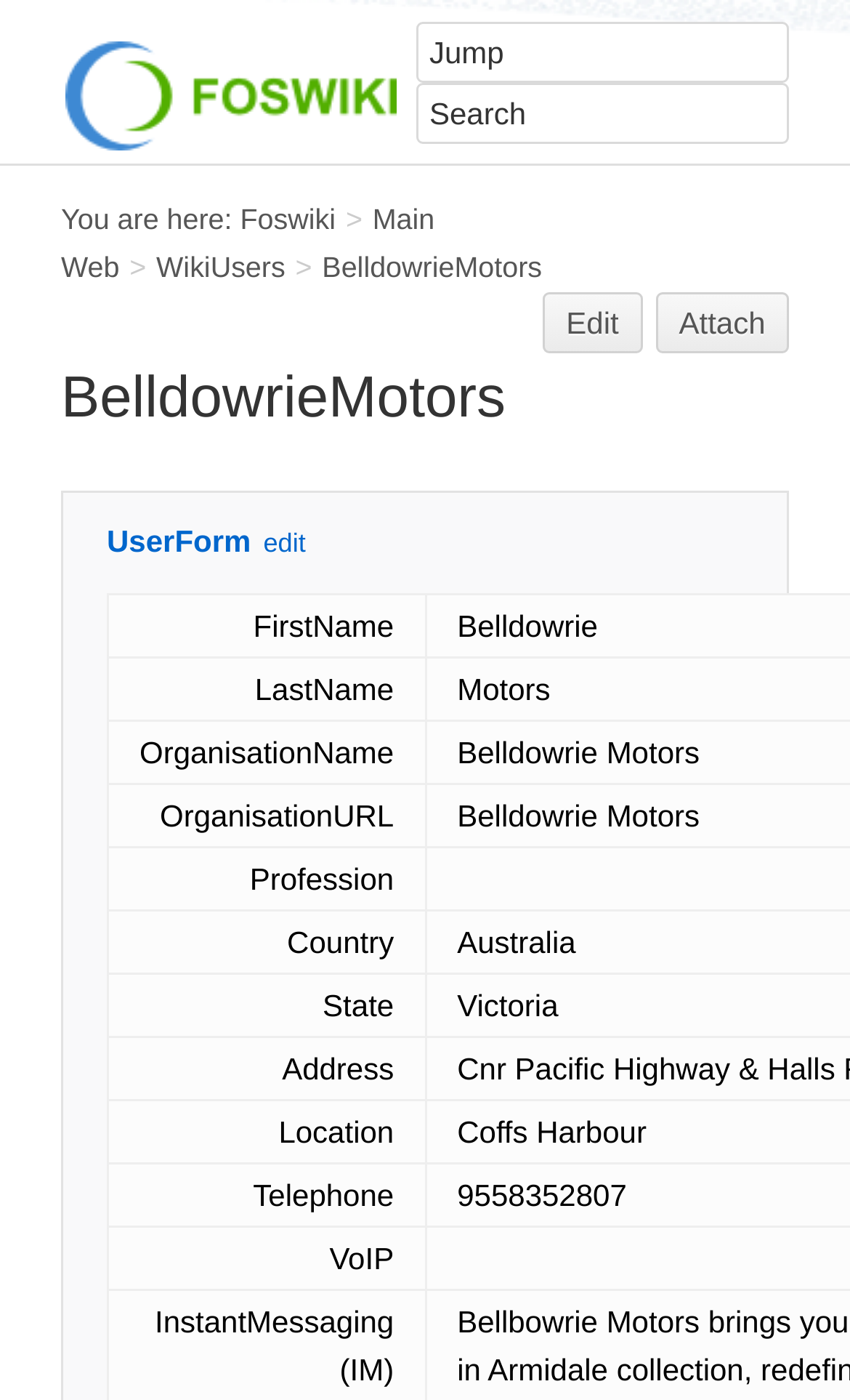Please locate the UI element described by "Main Web" and provide its bounding box coordinates.

[0.072, 0.145, 0.511, 0.202]